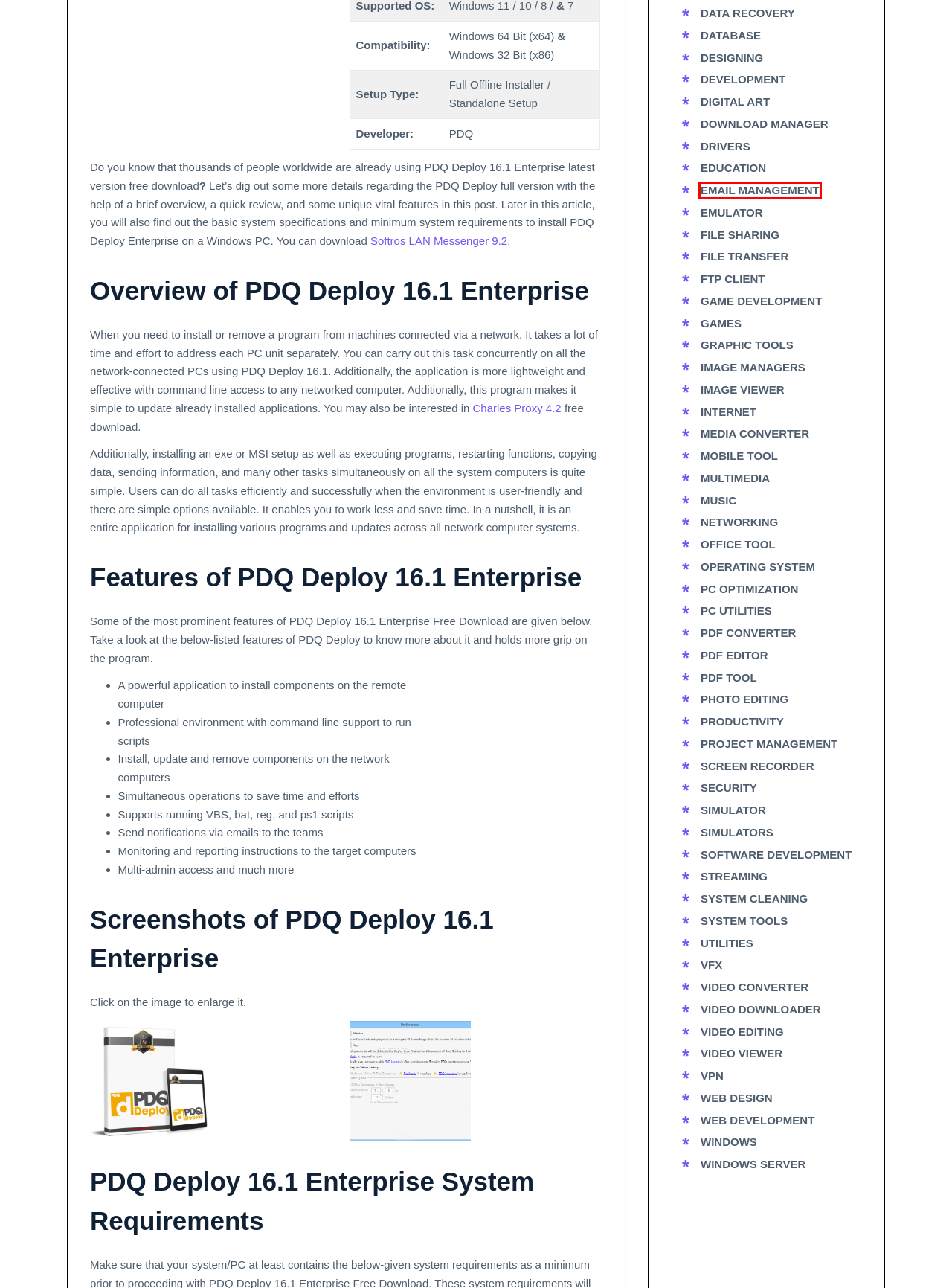You are presented with a screenshot of a webpage containing a red bounding box around an element. Determine which webpage description best describes the new webpage after clicking on the highlighted element. Here are the candidates:
A. Email Management Archives - 10KSoft
B. FTP Client Archives - 10KSoft
C. PDF Converter Archives - 10KSoft
D. Productivity Archives - 10KSoft
E. Web Design Archives - 10KSoft
F. Office Tool Archives - 10KSoft
G. Game Development Archives - 10KSoft
H. Simulator Archives - 10KSoft

A